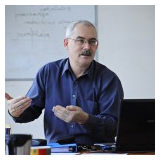Describe all the important aspects and features visible in the image.

The image features a man in a button-up shirt, actively engaged in a discussion or presentation. He is seated at a table with a laptop in front of him, indicating a professional or educational setting. Behind him, a whiteboard can be seen, likely covered with notes or diagrams that may pertain to the topic being discussed. The man gestures with his hands, suggesting an emphasis on communication and sharing knowledge, pivotal elements in an academic environment. This scene aligns with the message of the European Buddhist Training Center, which seeks to foster understanding of the Dharma and promote the teachings of credible instructors.